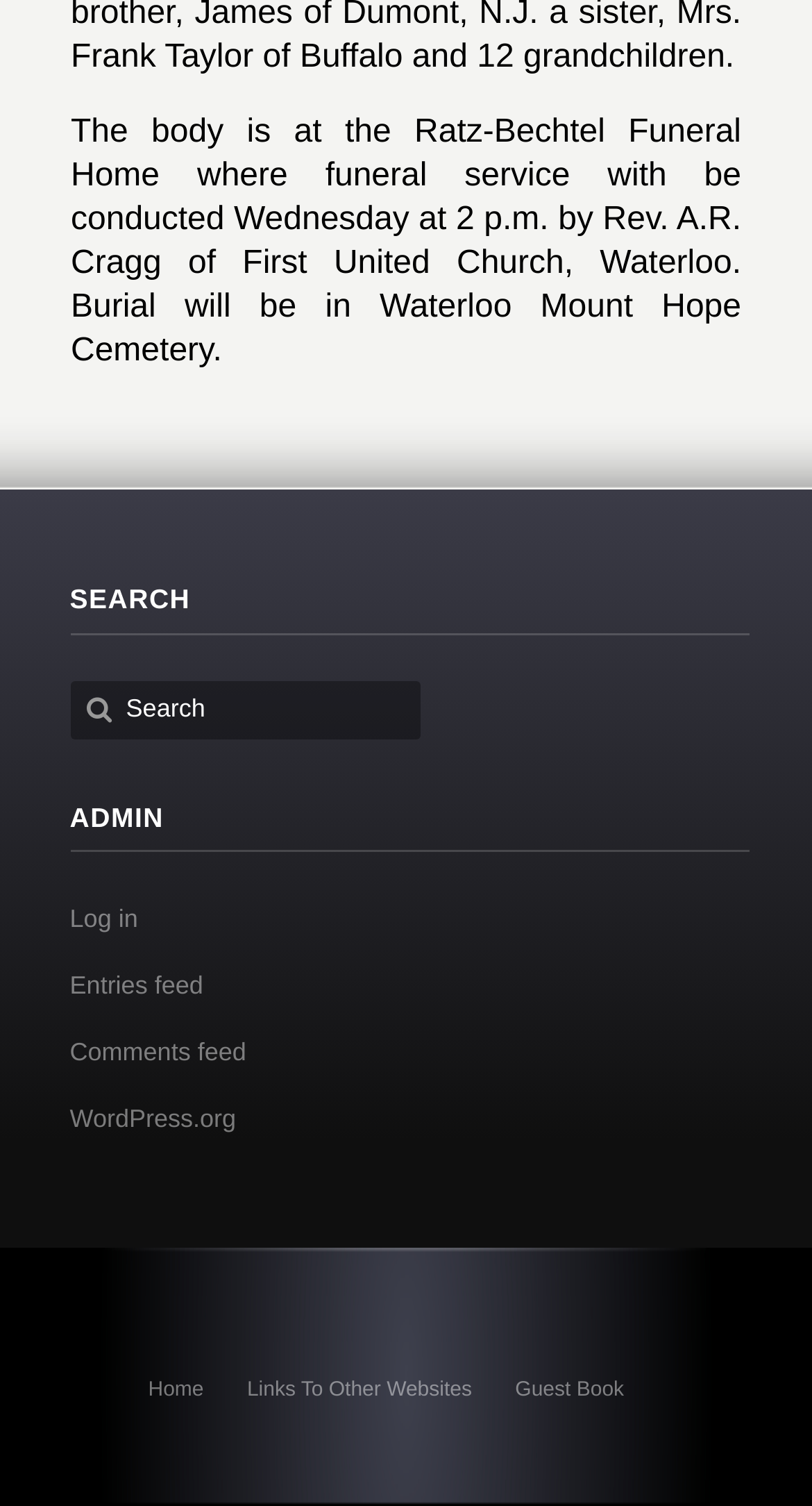Please pinpoint the bounding box coordinates for the region I should click to adhere to this instruction: "go to home".

[0.182, 0.916, 0.251, 0.931]